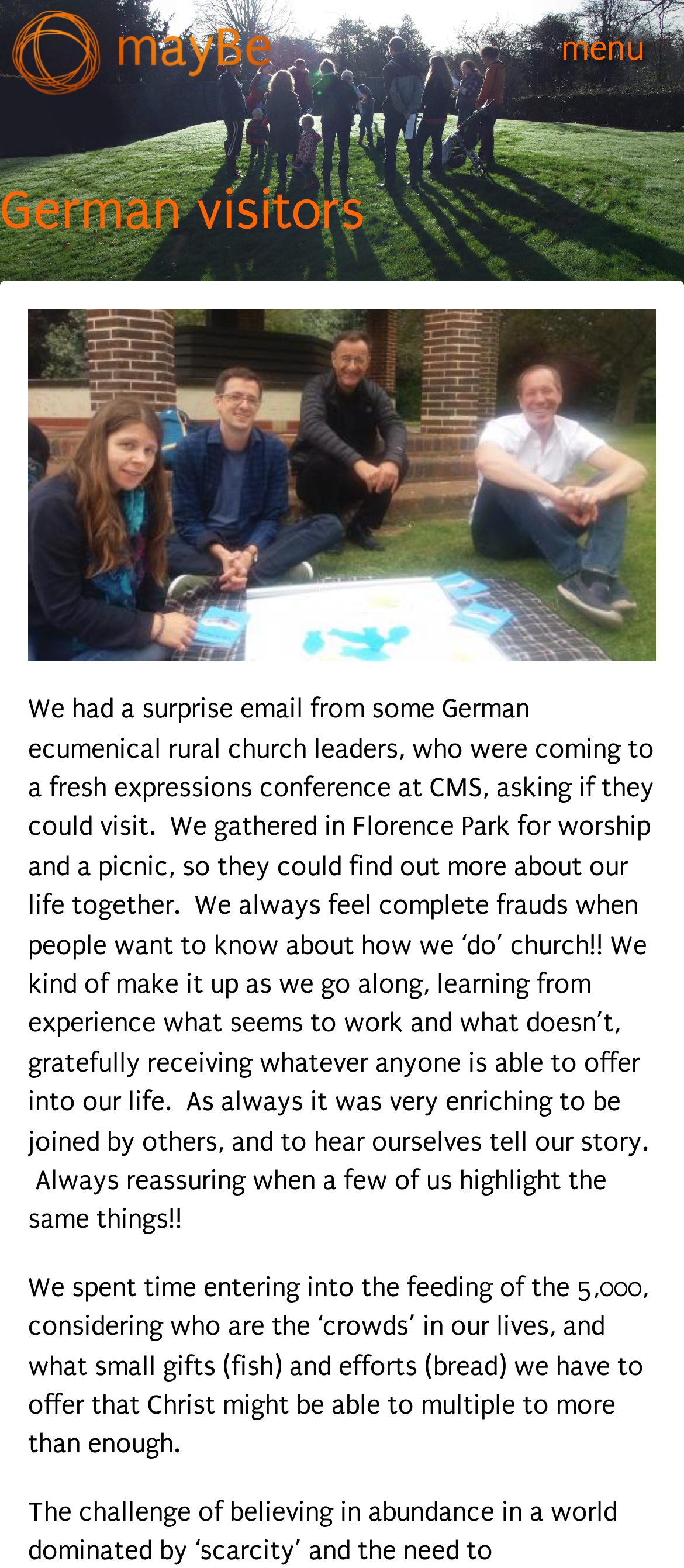Identify the bounding box coordinates for the UI element mentioned here: "title="mayBe homepage"". Provide the coordinates as four float values between 0 and 1, i.e., [left, top, right, bottom].

[0.017, 0.007, 0.396, 0.06]